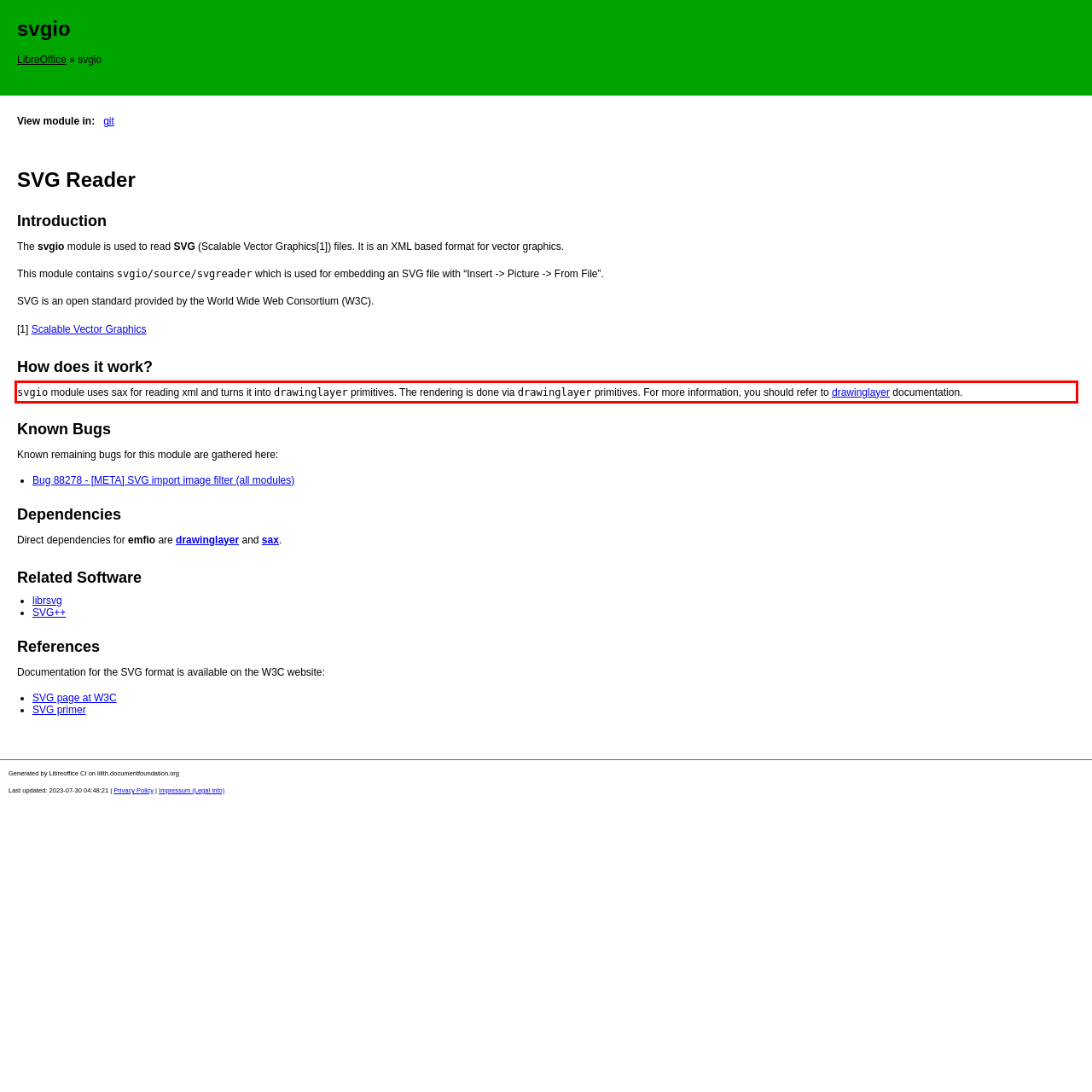Identify and transcribe the text content enclosed by the red bounding box in the given screenshot.

svgio module uses sax for reading xml and turns it into drawinglayer primitives. The rendering is done via drawinglayer primitives. For more information, you should refer to drawinglayer documentation.